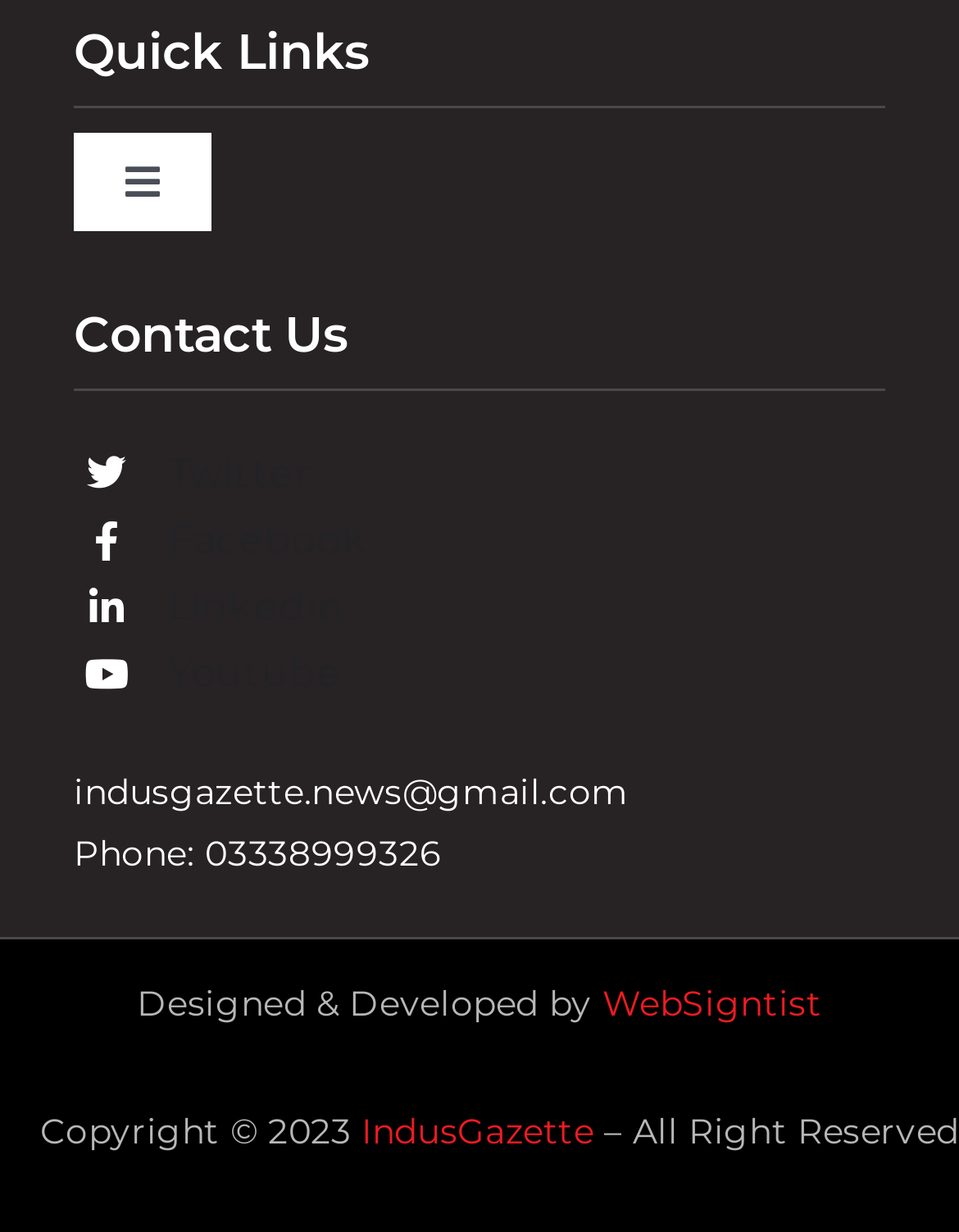Identify the bounding box coordinates of the clickable region required to complete the instruction: "Visit FBR page". The coordinates should be given as four float numbers within the range of 0 and 1, i.e., [left, top, right, bottom].

[0.0, 0.319, 1.0, 0.449]